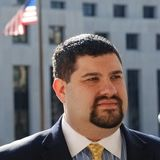Generate an in-depth description of the image you see.

This image features a man with a well-groomed beard, dressed in a formal dark suit, complemented by a light-colored tie. He stands outdoors, exuding confidence and professionalism, with a background that includes a tall building and an American flag visible in the distance. The scene suggests a setting that may be significant, possibly related to law or business, reflecting the man's serious demeanor. He is associated with answering legal questions, providing insights on various legal topics, as indicated by his involvement in discussions related to criminal law and probation services.